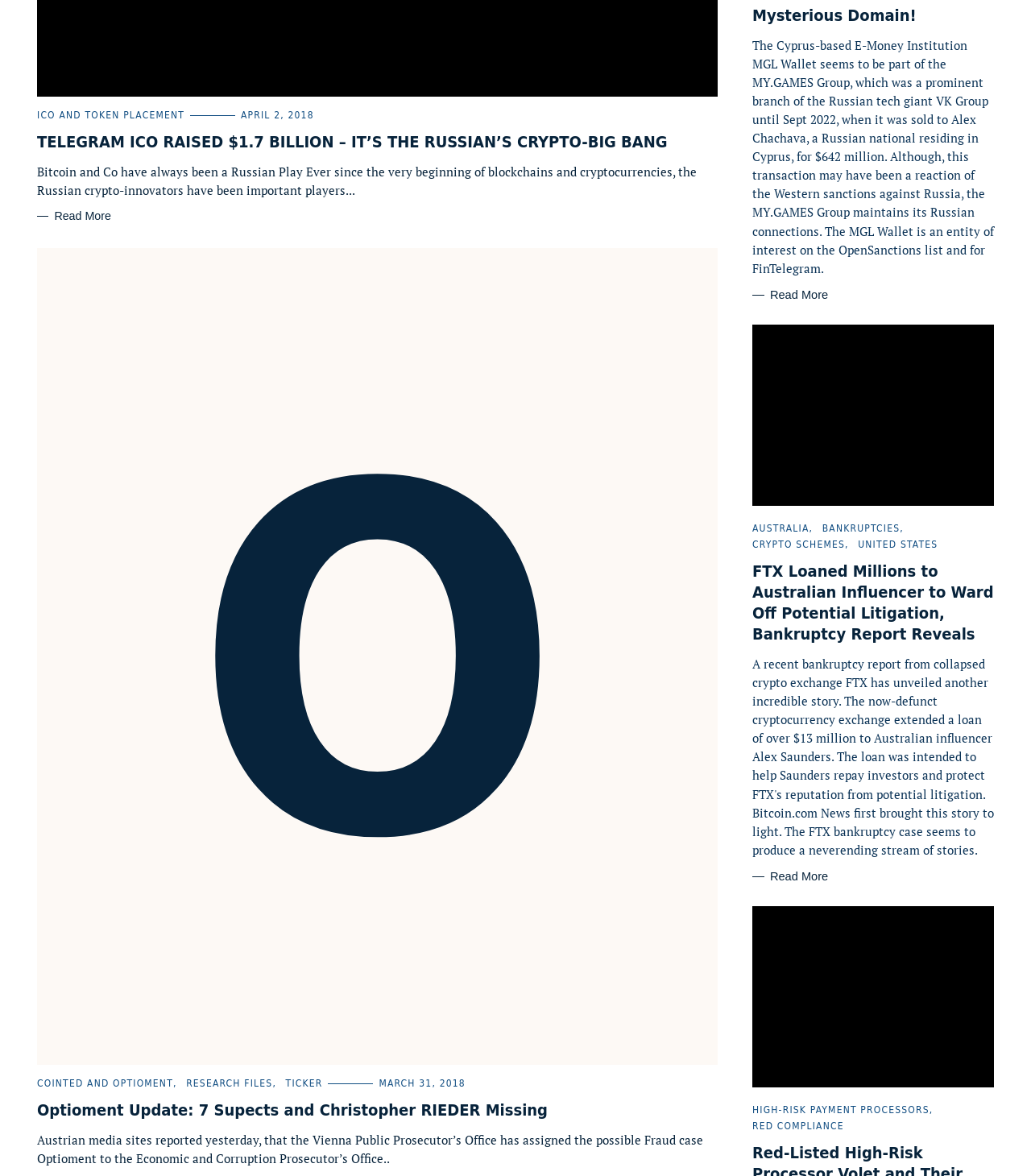Bounding box coordinates should be provided in the format (top-left x, top-left y, bottom-right x, bottom-right y) with all values between 0 and 1. Identify the bounding box for this UI element: Bankruptcies

[0.797, 0.445, 0.873, 0.454]